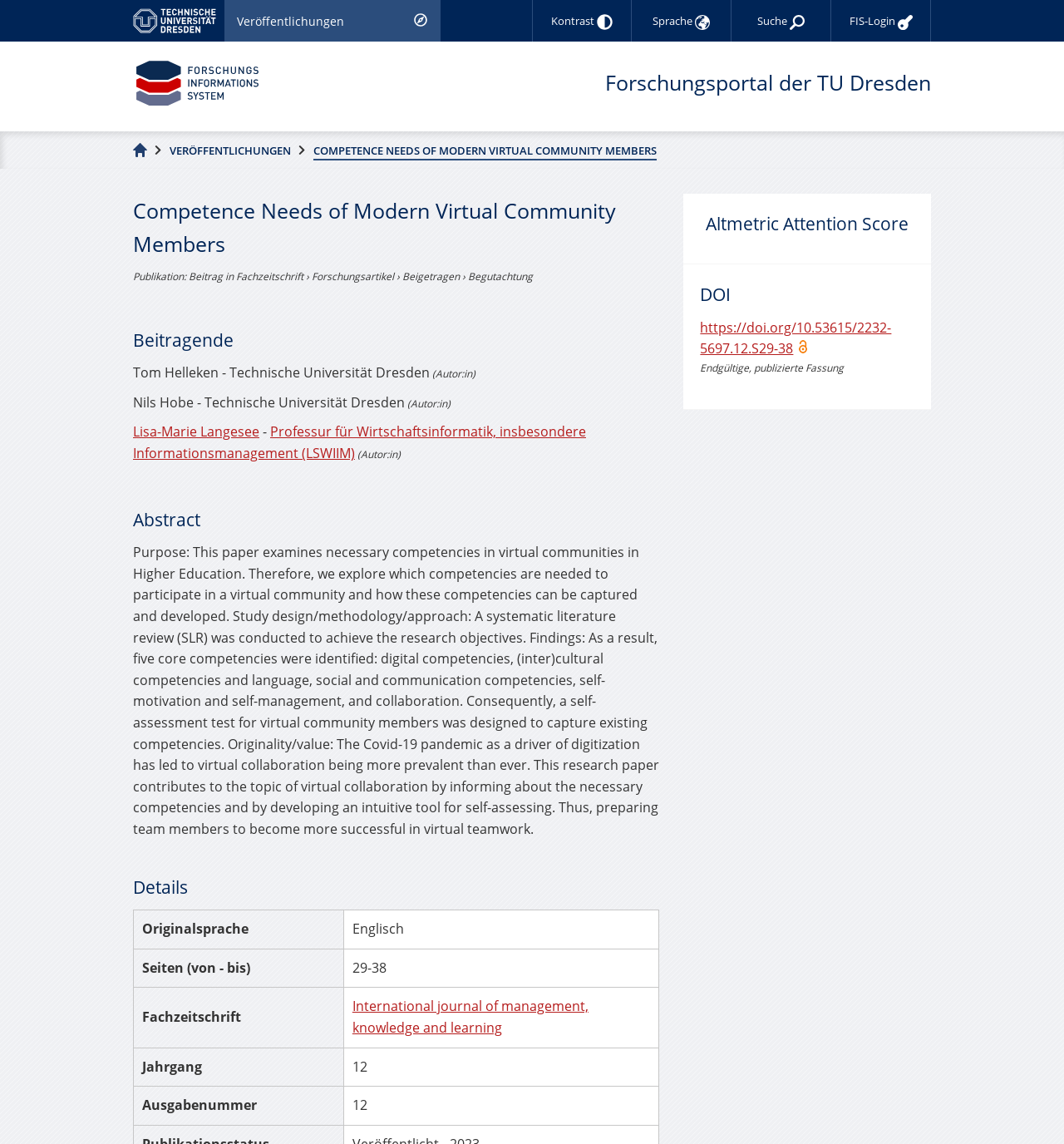Elaborate on the different components and information displayed on the webpage.

The webpage is about a research publication titled "Competence Needs of Modern Virtual Community Members" from the Technical University of Dresden. At the top, there is a navigation bar with links to the university's website, a portal navigation button, and a language selection button. Below the navigation bar, there is a logo of the Faculty of Information Systems (FIS) and a heading that reads "Research Portal of the TU Dresden".

The main content of the page is divided into several sections. The first section displays the title of the publication, "Competence Needs of Modern Virtual Community Members", and provides information about the publication, including the type of publication, the authors, and the publication date.

The next section is titled "Abstract" and provides a summary of the research paper. The abstract discusses the necessary competencies for virtual community members in higher education, including digital, cultural, social, and self-management competencies.

Below the abstract, there is a section titled "Details" that provides more information about the publication, including the original language, page numbers, journal title, and year of publication.

To the right of the main content, there are several sections, including "Altmetric Attention Score", "DOI", and a link to the published version of the paper. There is also a button to go back to the top of the page.

Throughout the page, there are several links to other pages, including the university's website, the research portal, and the publication's DOI. There are also several images, including the FIS logo and a logo for the university's website.